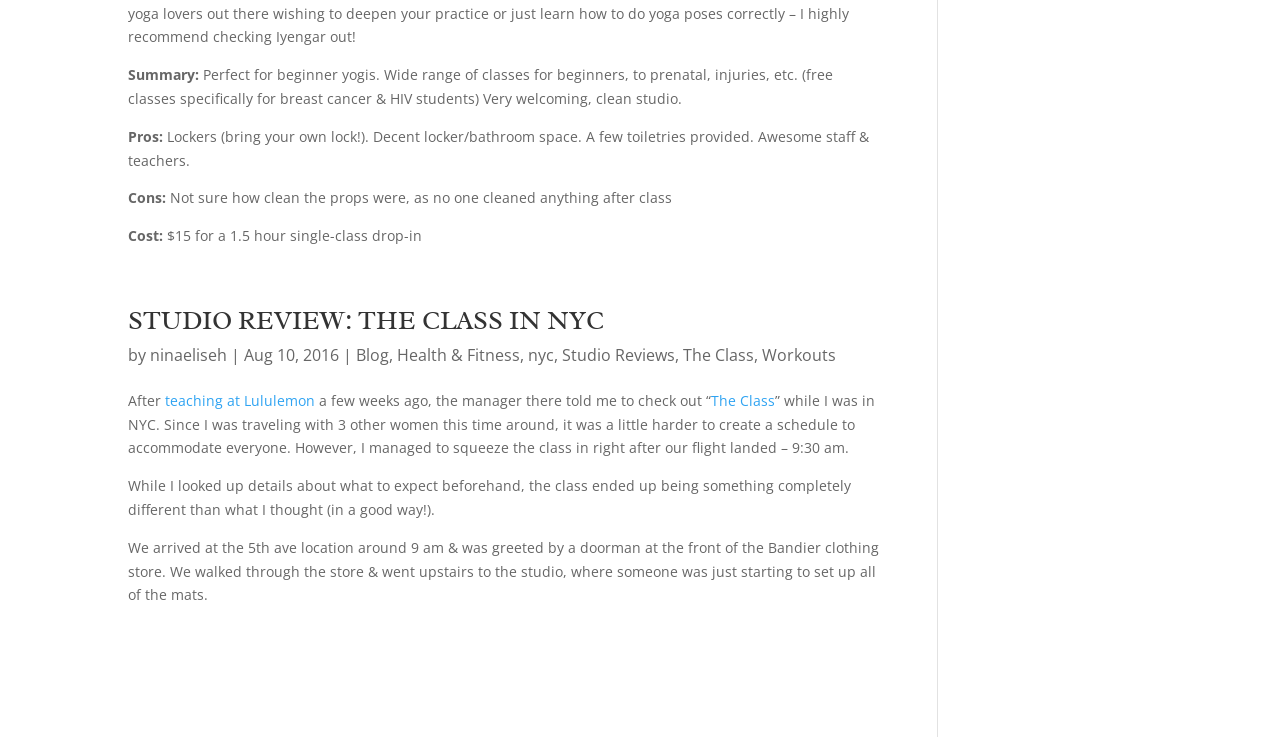Determine the bounding box coordinates for the area you should click to complete the following instruction: "View the studio review by ninaeliseh".

[0.117, 0.467, 0.177, 0.497]